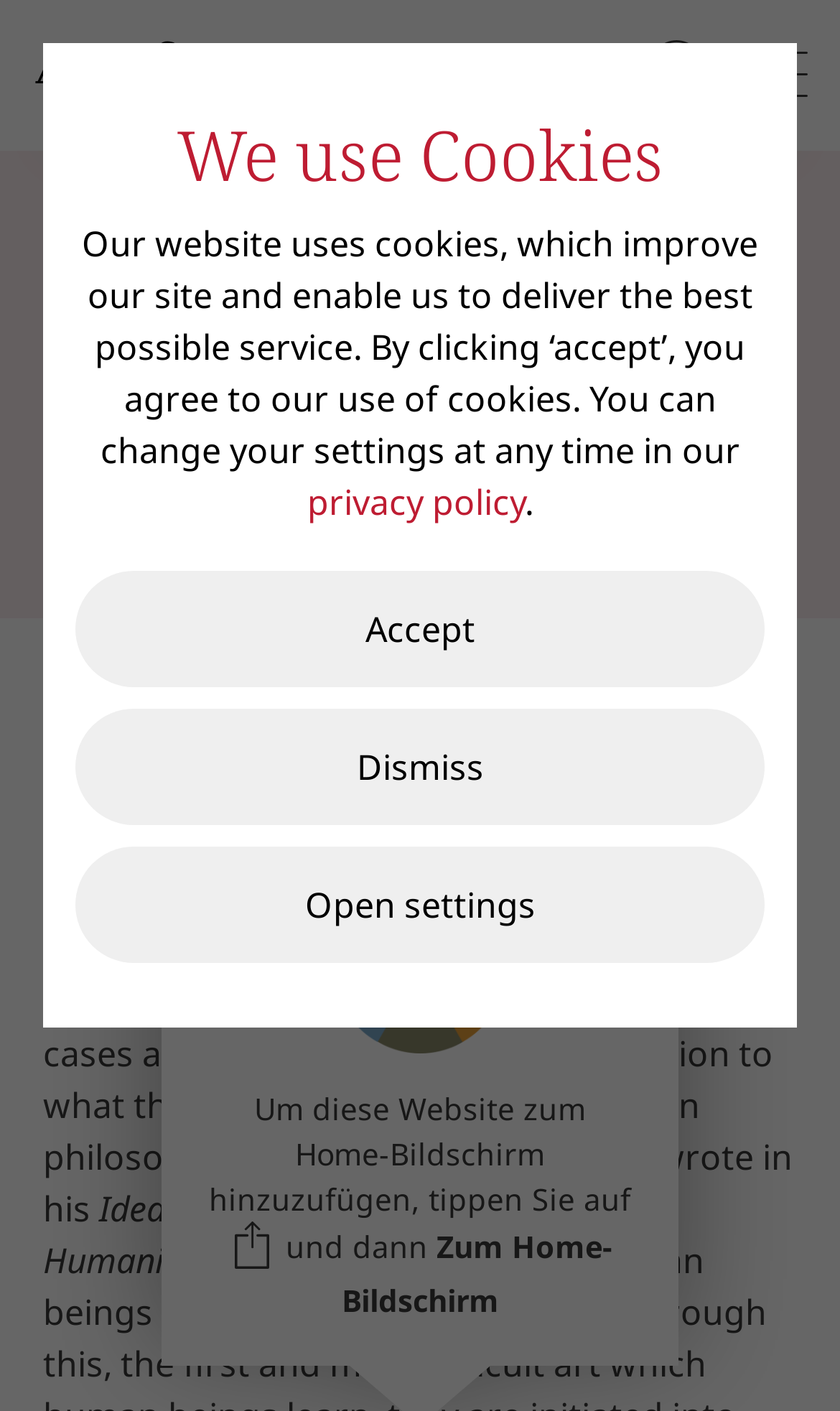Identify the bounding box coordinates of the area that should be clicked in order to complete the given instruction: "Click on the MAGAZIN link". The bounding box coordinates should be four float numbers between 0 and 1, i.e., [left, top, right, bottom].

[0.051, 0.227, 0.272, 0.259]